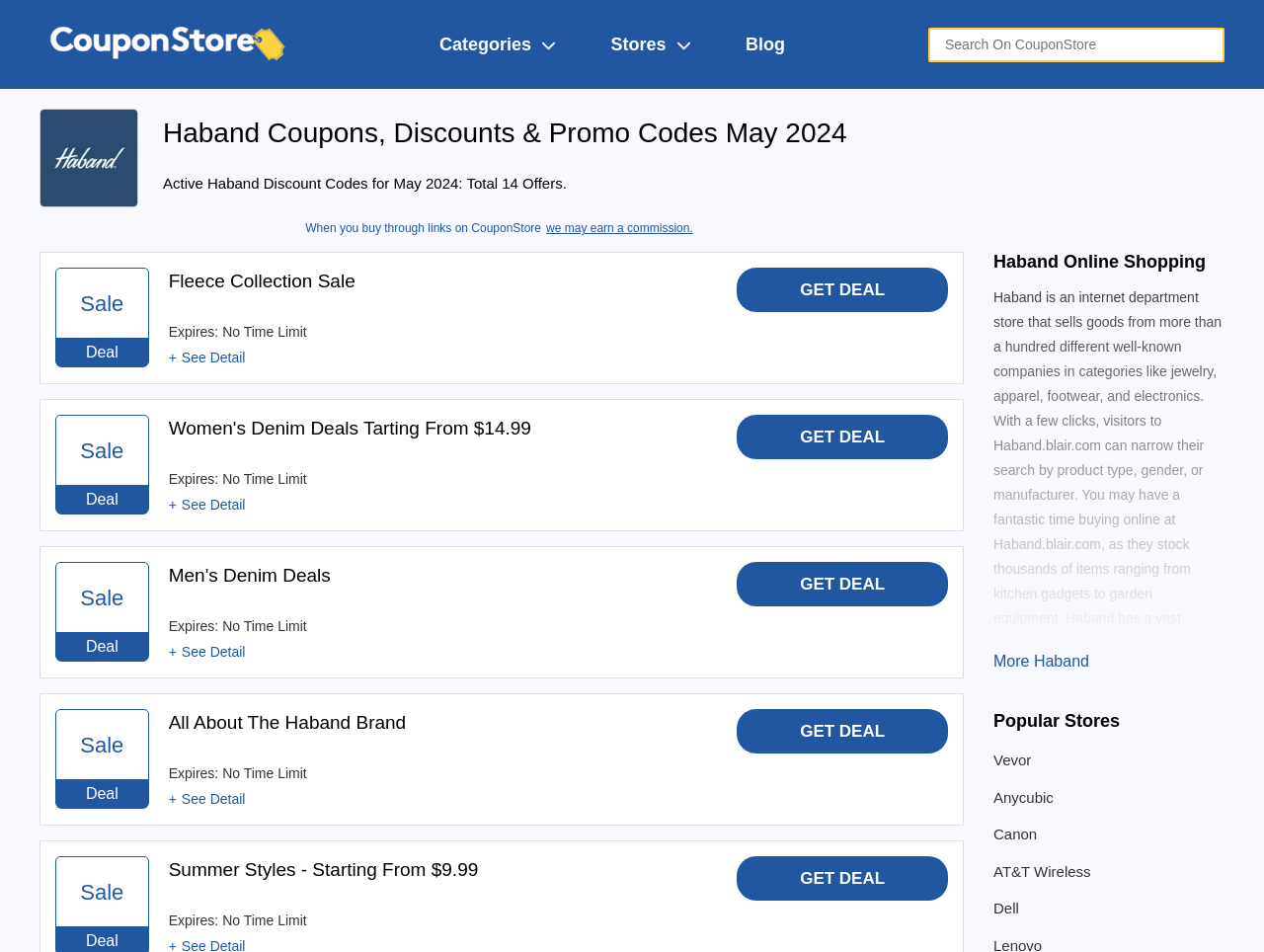Please find the main title text of this webpage.

Haband Coupons, Discounts & Promo Codes May 2024